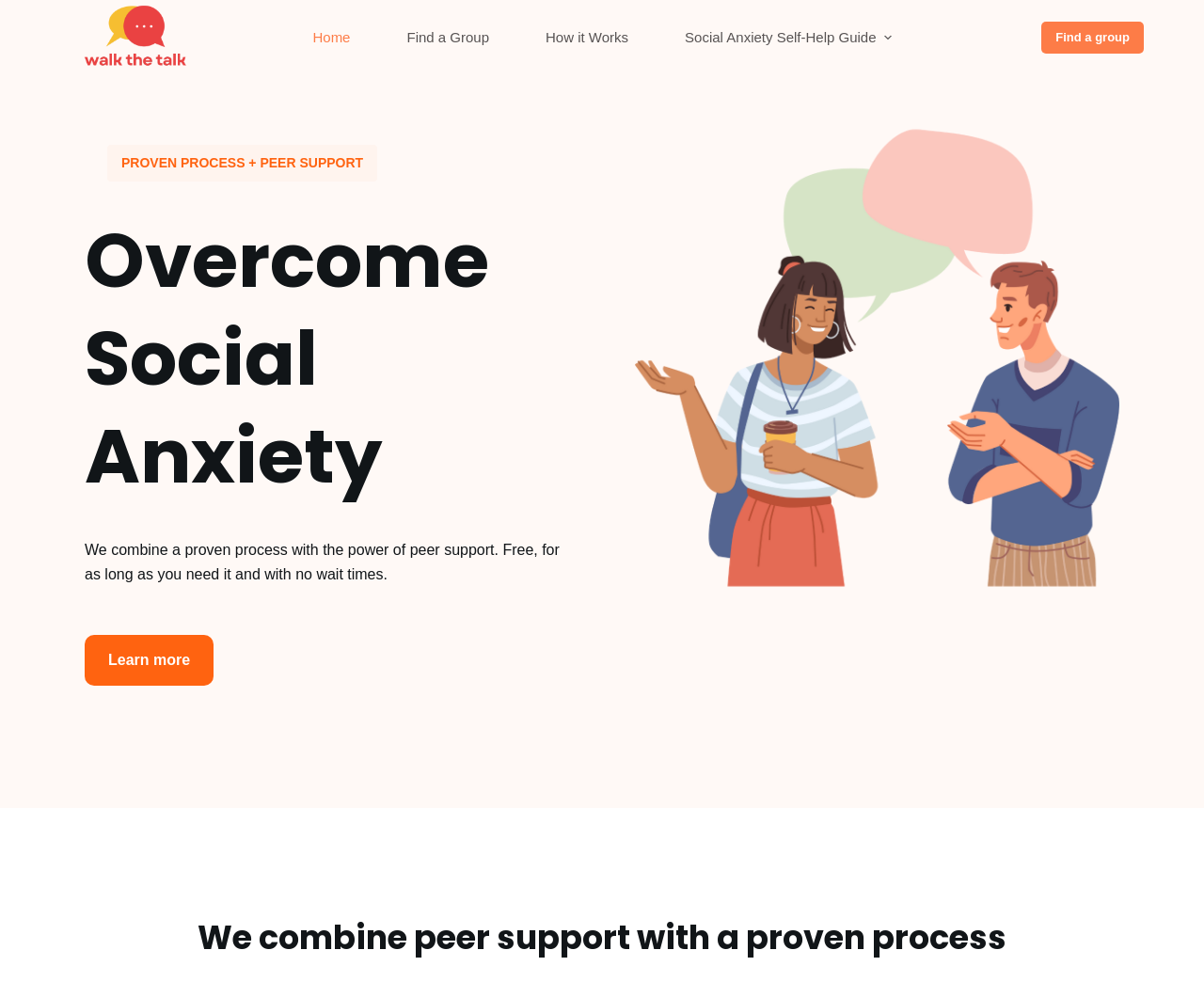Provide the bounding box coordinates, formatted as (top-left x, top-left y, bottom-right x, bottom-right y), with all values being floating point numbers between 0 and 1. Identify the bounding box of the UI element that matches the description: alt="WalkTheTalk"

[0.05, 0.0, 0.175, 0.077]